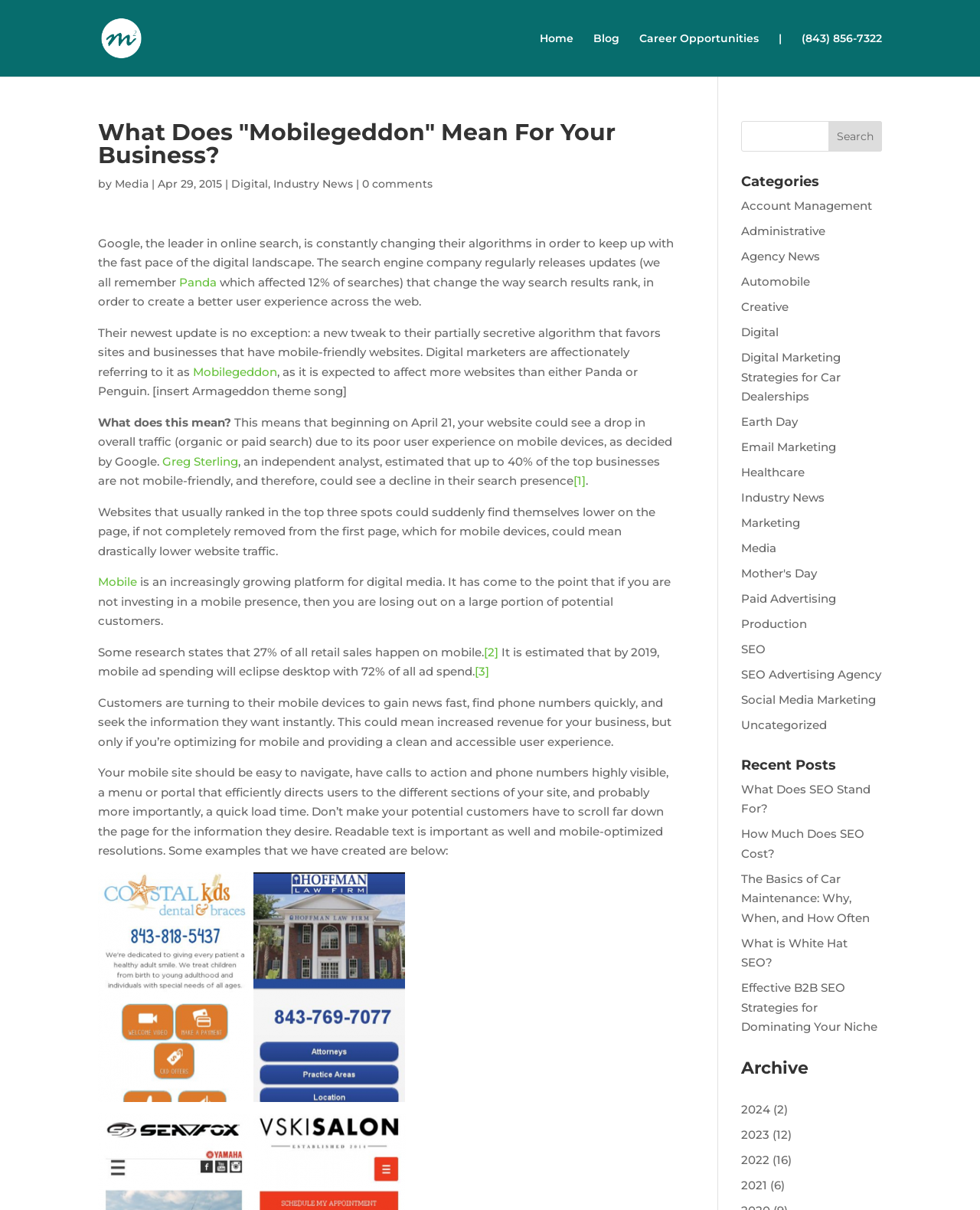Provide a brief response to the question below using one word or phrase:
What is the purpose of optimizing for mobile?

To provide a clean and accessible user experience